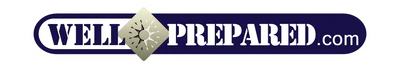What does the emblematic design represent? Based on the image, give a response in one word or a short phrase.

Compass or directional symbol